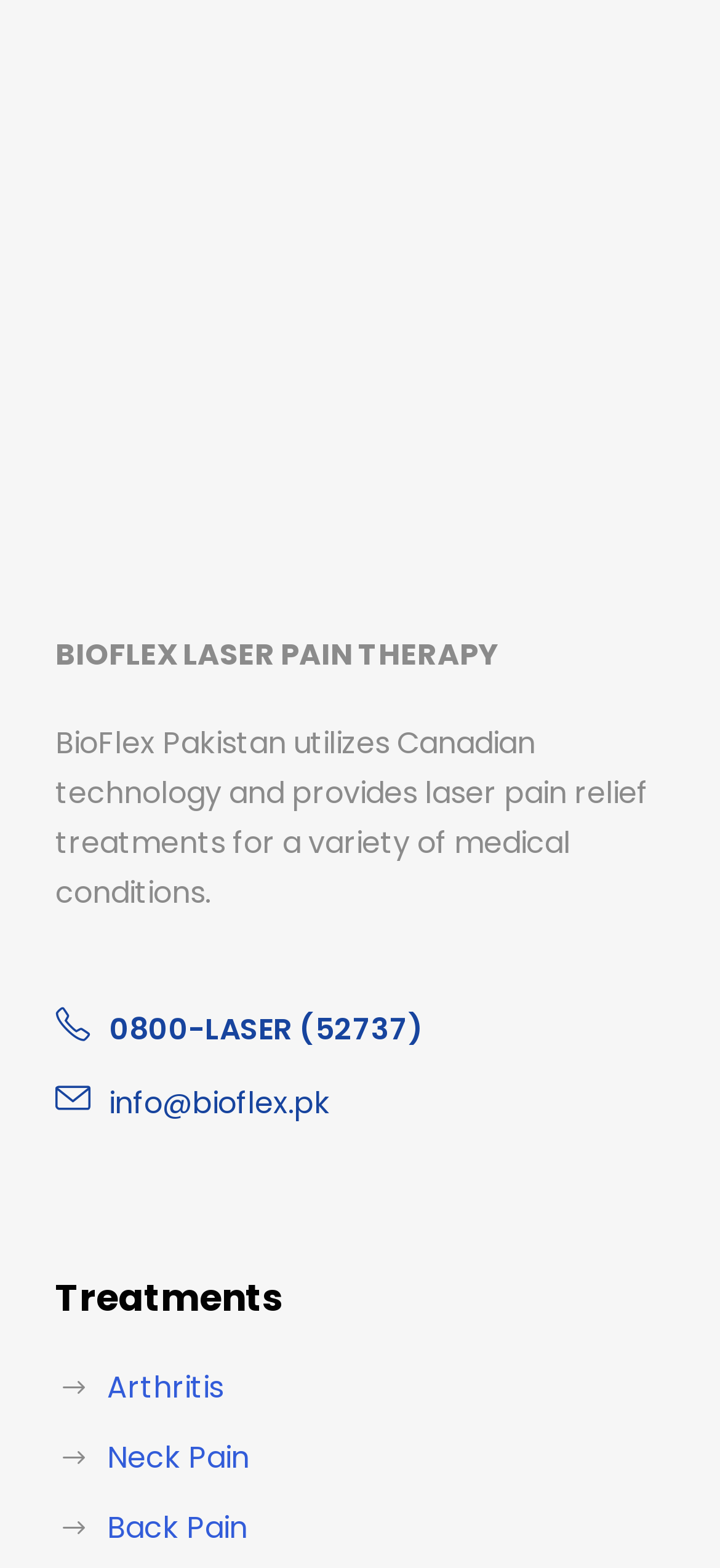What is one of the medical conditions treated by BioFlex Pakistan?
Using the picture, provide a one-word or short phrase answer.

Arthritis